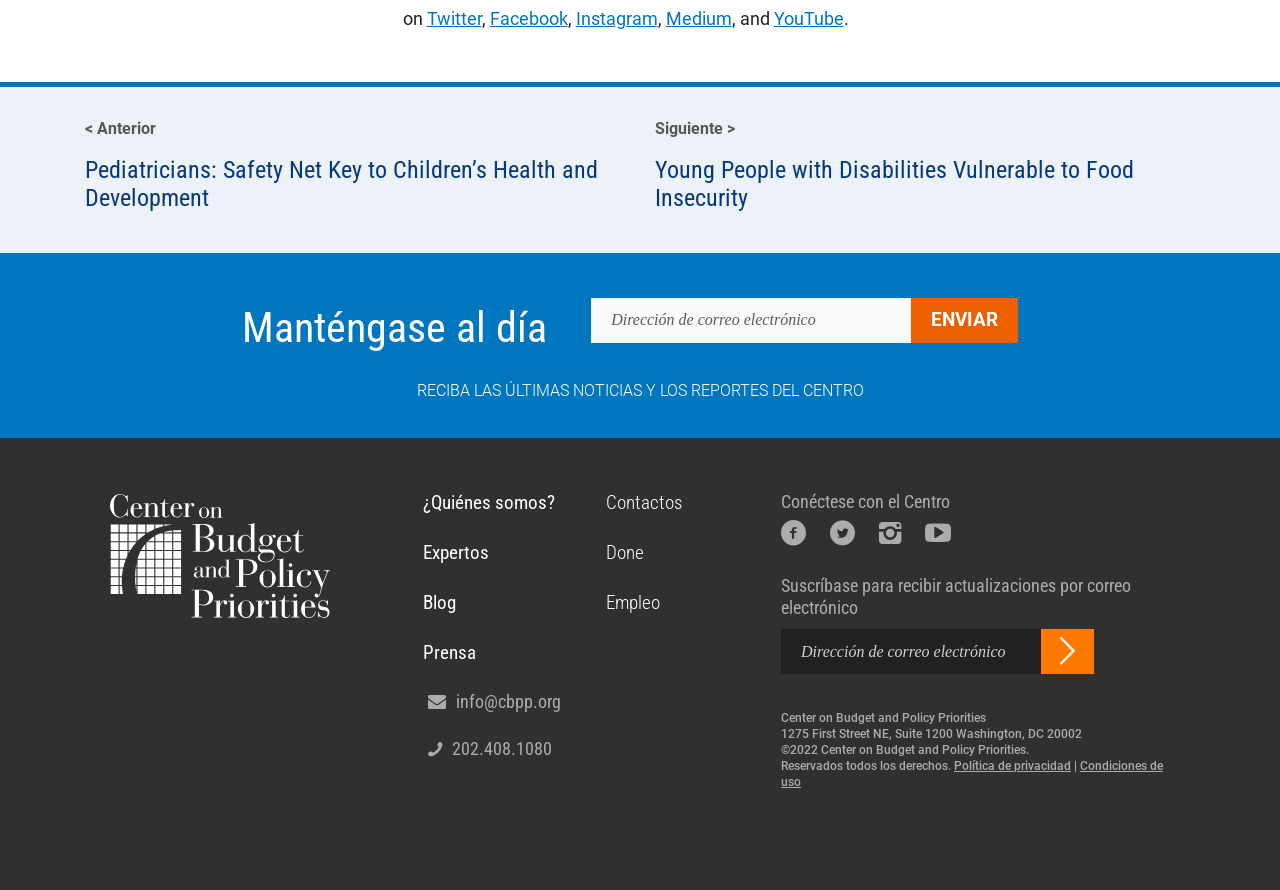Please provide a comprehensive answer to the question below using the information from the image: What is the name of the organization?

I found the name of the organization by looking at the logo and the footer section of the webpage, which lists the name as Center on Budget and Policy Priorities.